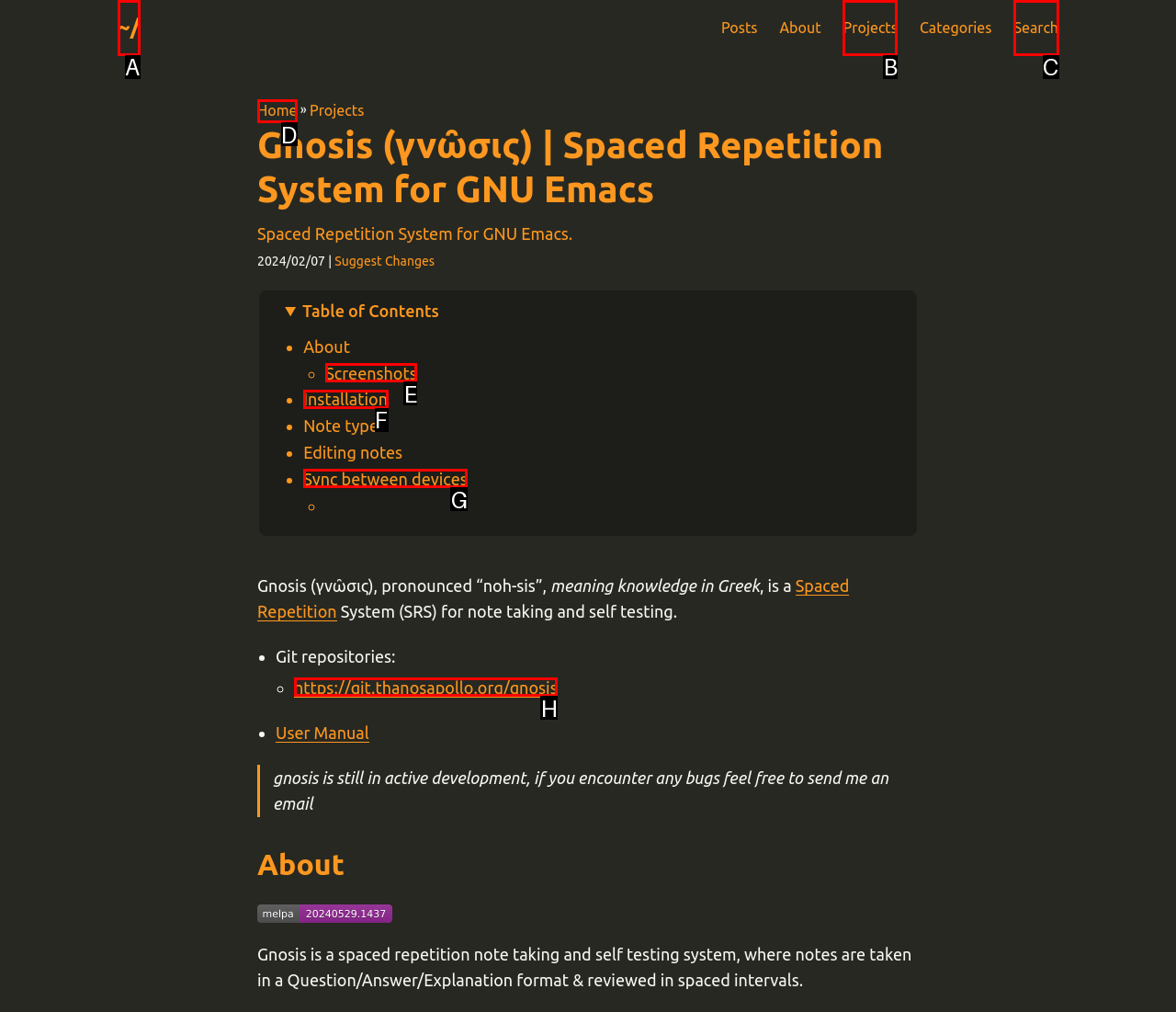Determine which HTML element corresponds to the description: Sync between devices. Provide the letter of the correct option.

G